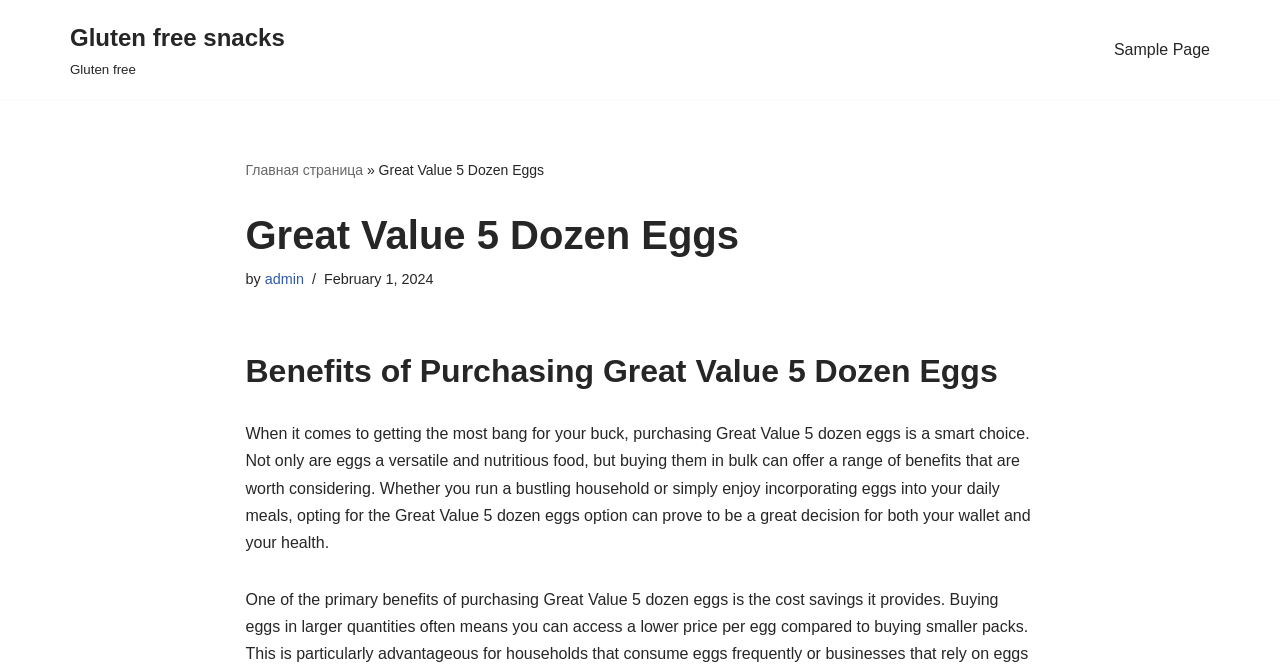Identify the bounding box for the element characterized by the following description: "Skip to content".

[0.0, 0.048, 0.023, 0.078]